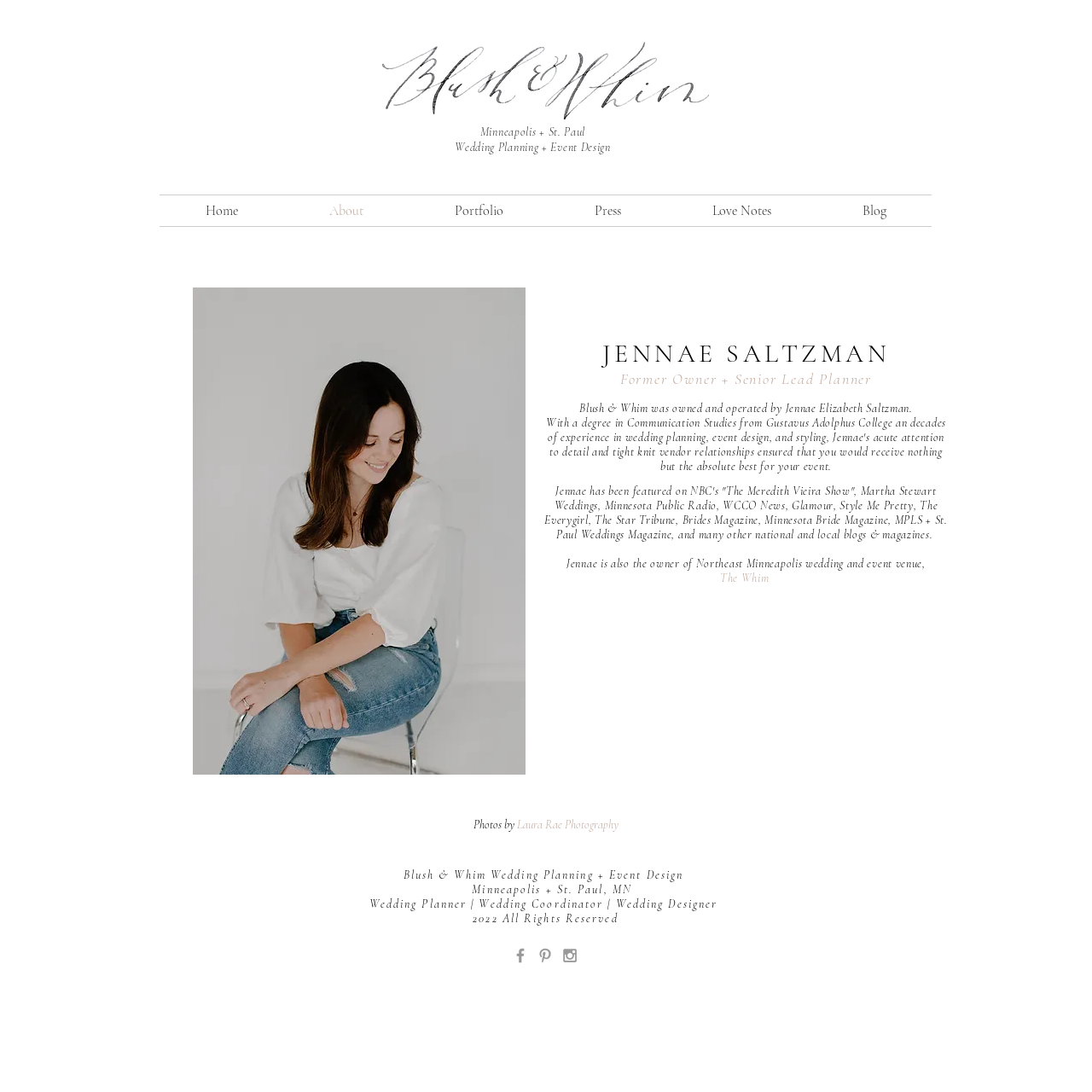For the following element description, predict the bounding box coordinates in the format (top-left x, top-left y, bottom-right x, bottom-right y). All values should be floating point numbers between 0 and 1. Description: Love Notes

[0.61, 0.179, 0.748, 0.207]